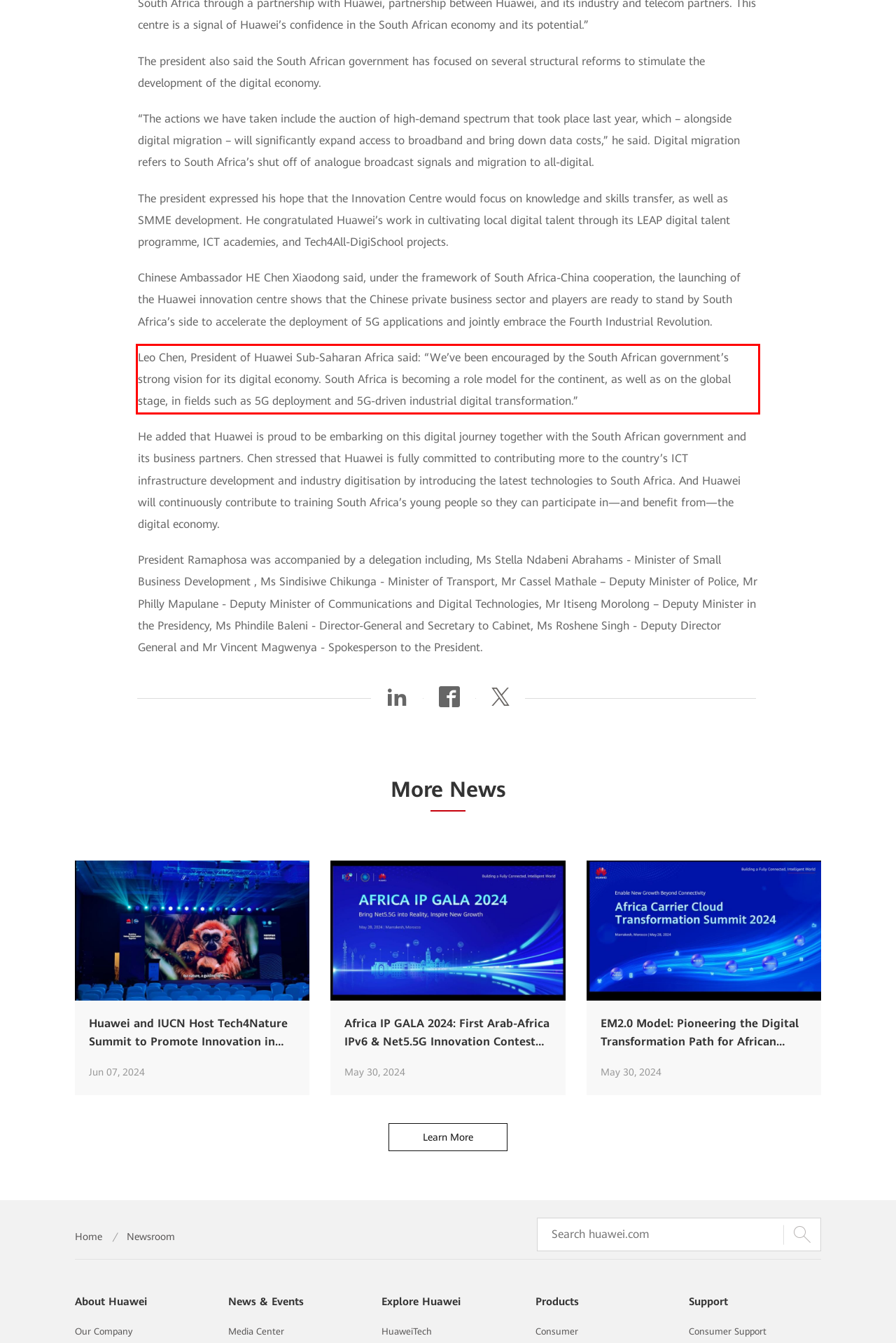Identify and transcribe the text content enclosed by the red bounding box in the given screenshot.

Leo Chen, President of Huawei Sub-Saharan Africa said: “We’ve been encouraged by the South African government’s strong vision for its digital economy. South Africa is becoming a role model for the continent, as well as on the global stage, in fields such as 5G deployment and 5G-driven industrial digital transformation.”